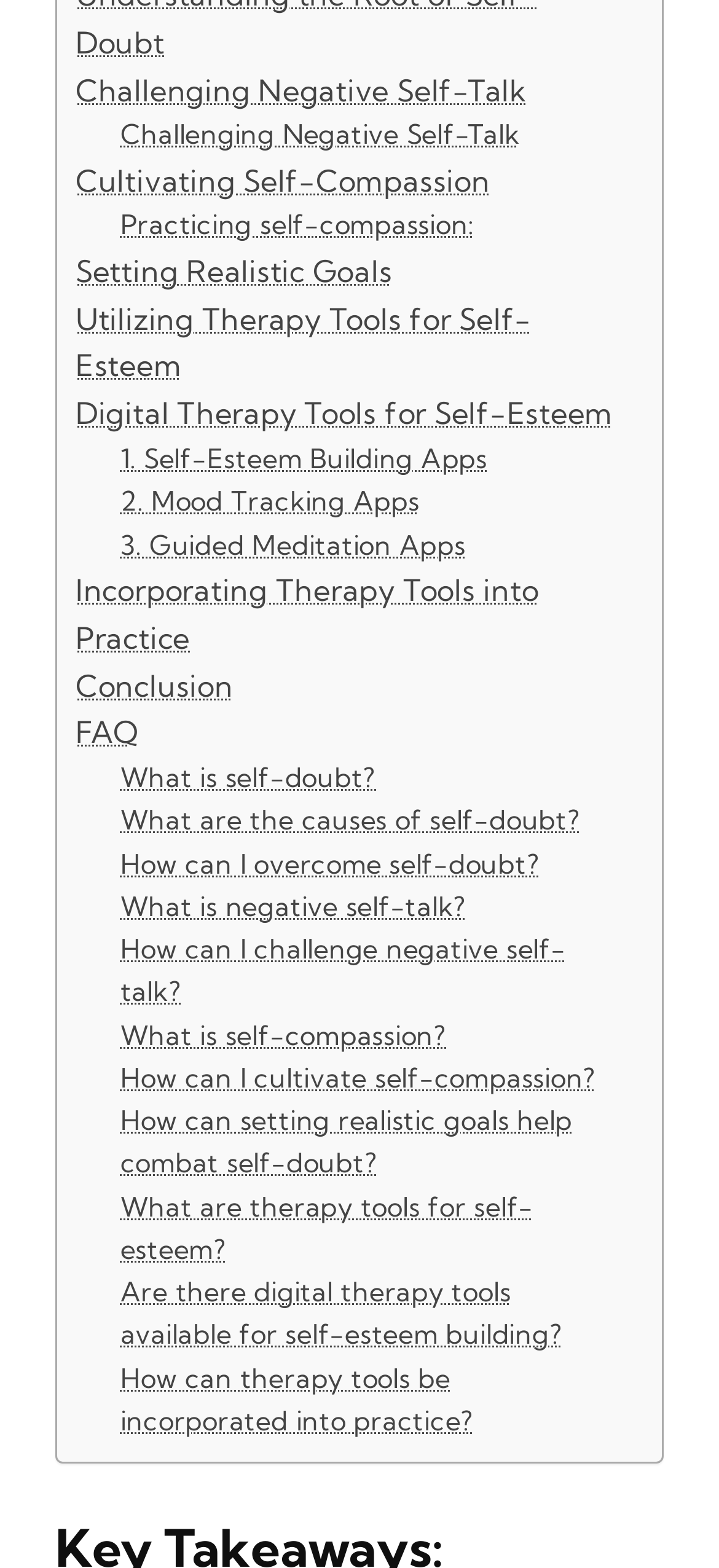Find the bounding box coordinates of the element to click in order to complete this instruction: "Read 'FAQ'". The bounding box coordinates must be four float numbers between 0 and 1, denoted as [left, top, right, bottom].

[0.105, 0.453, 0.194, 0.483]